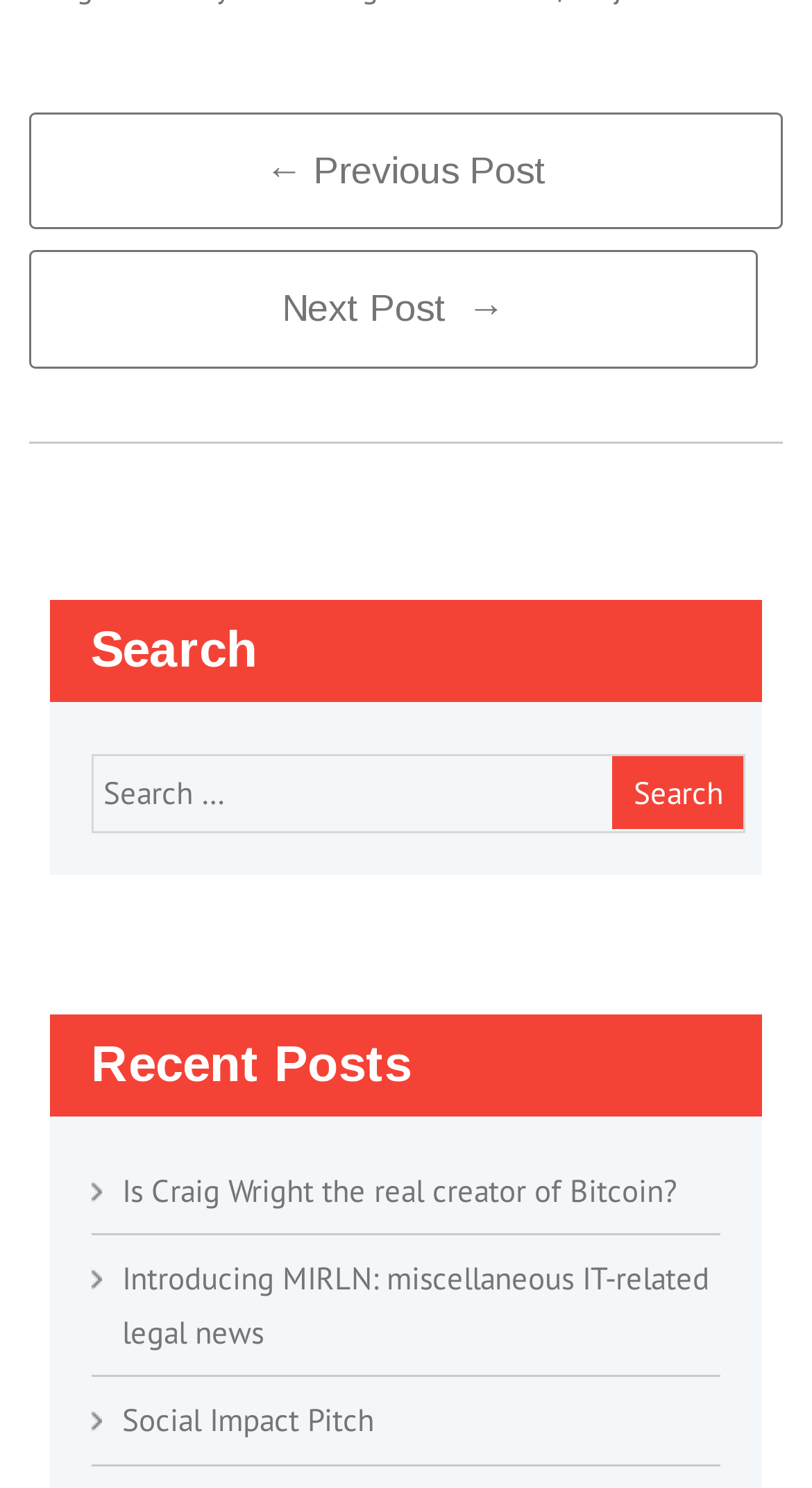What is the purpose of the search box?
Answer the question with detailed information derived from the image.

The search box is located below the 'Search' heading and has a placeholder text 'Search for:' and a 'Search' button next to it, indicating that its purpose is to search for posts on the website.